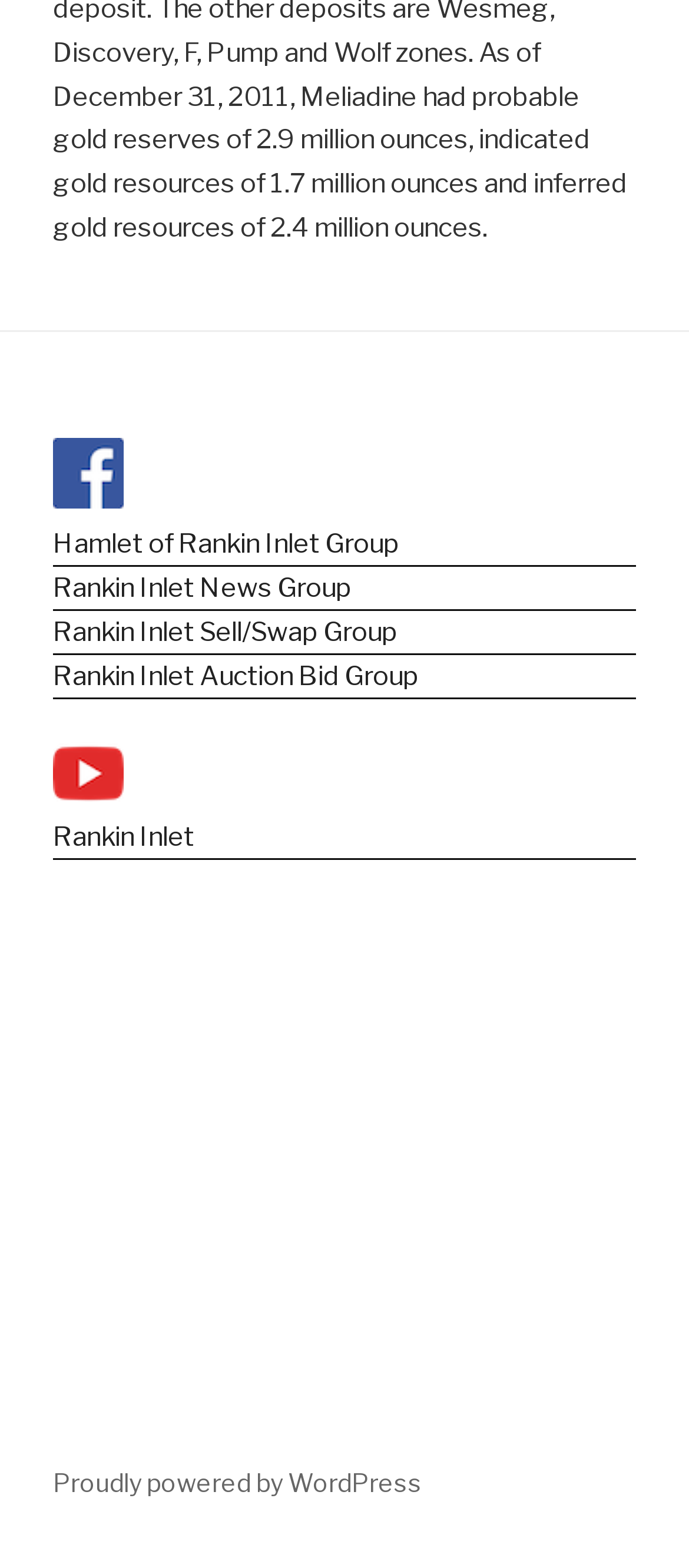How many images are there on the webpage?
Give a single word or phrase as your answer by examining the image.

2